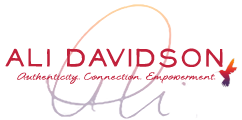What are the core values reflected in the tagline?
Please provide a single word or phrase as the answer based on the screenshot.

Authenticity, Connection, Empowerment